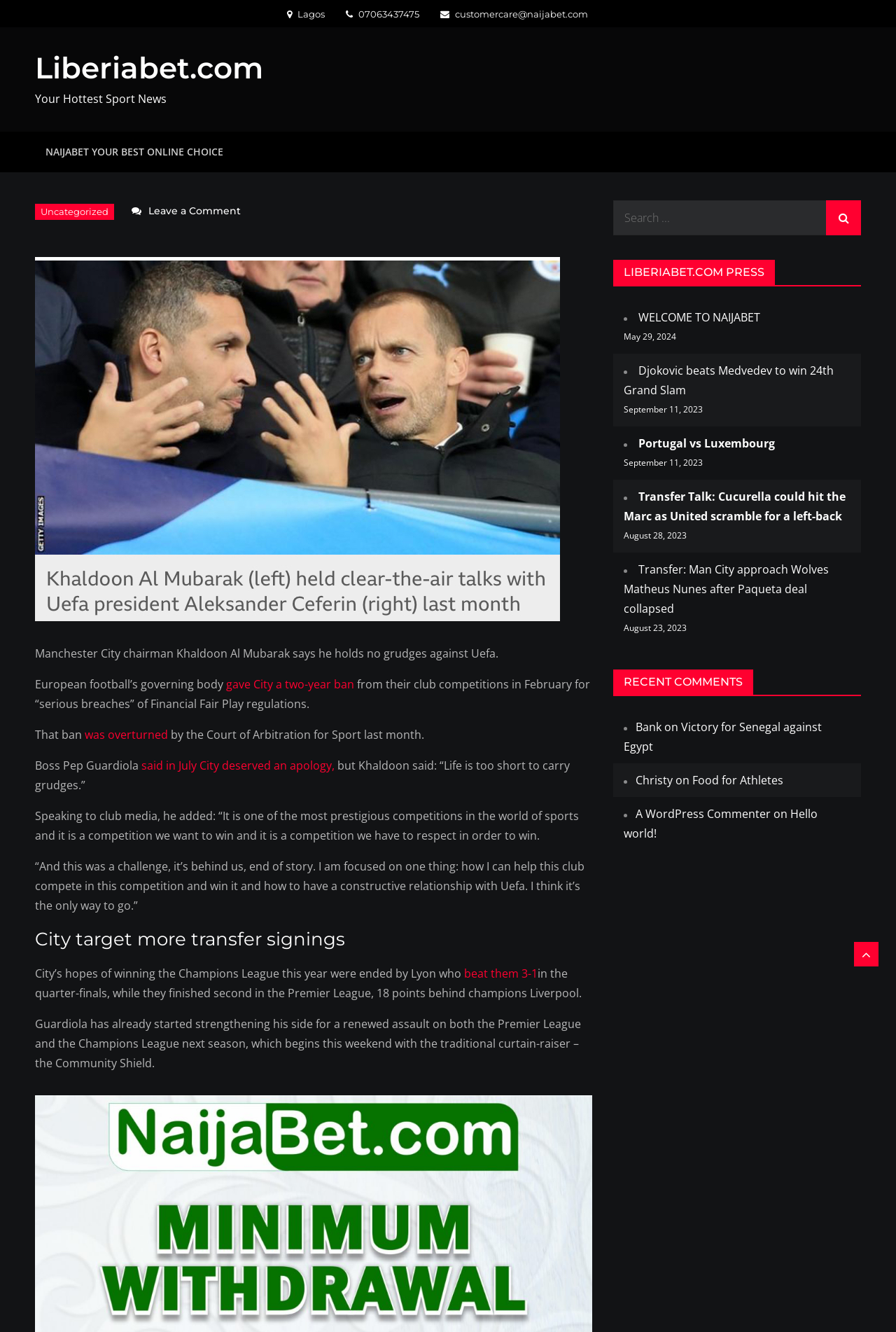What is the position of the search box?
Give a detailed explanation using the information visible in the image.

The question asks for the position of the search box. By analyzing the bounding box coordinates of the search box element, we can determine that it is located at the top right of the webpage.